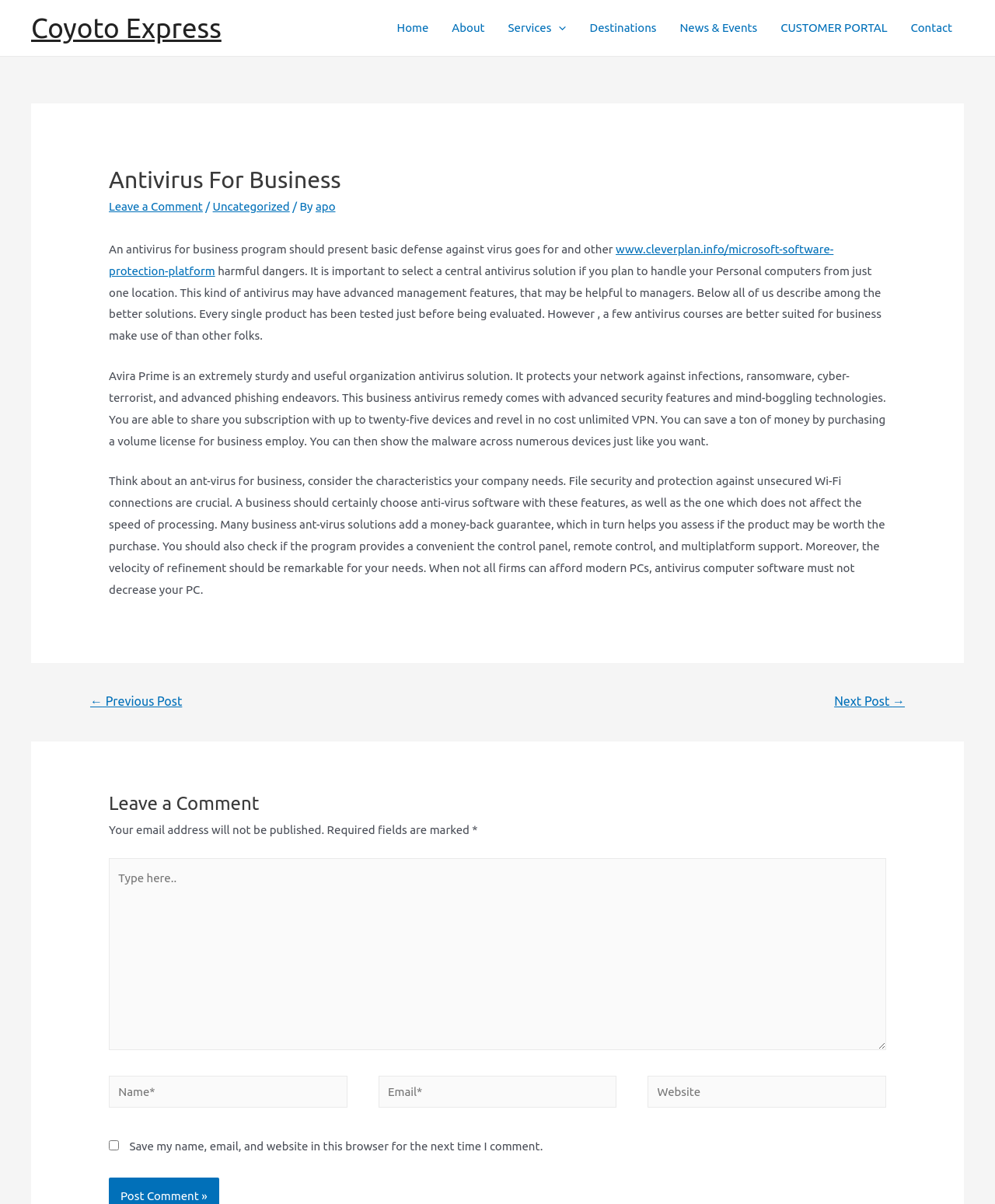Pinpoint the bounding box coordinates of the clickable element needed to complete the instruction: "Click on the 'Home' link". The coordinates should be provided as four float numbers between 0 and 1: [left, top, right, bottom].

[0.387, 0.001, 0.442, 0.046]